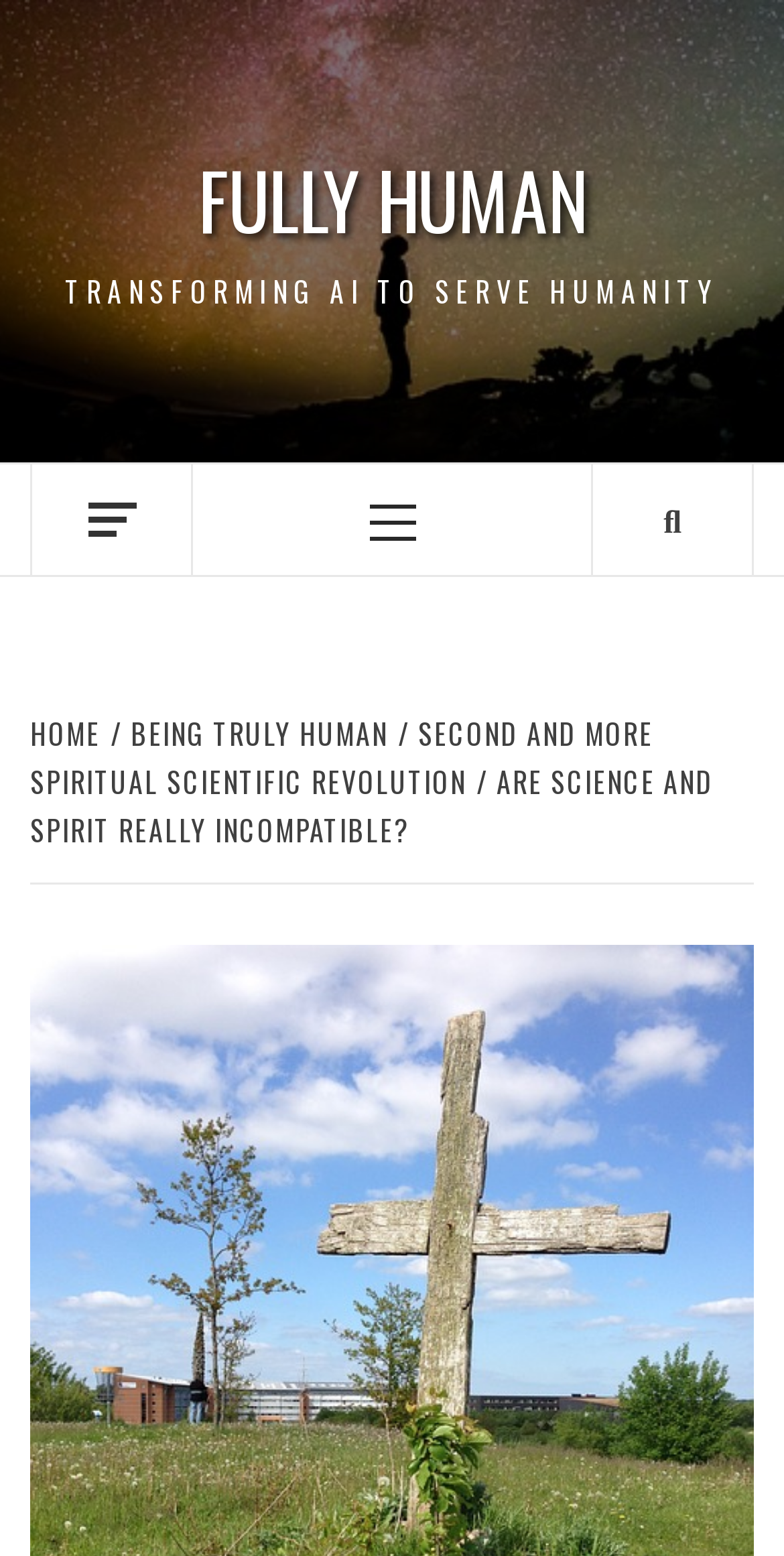Determine the bounding box for the UI element as described: "Primary Menu". The coordinates should be represented as four float numbers between 0 and 1, formatted as [left, top, right, bottom].

[0.429, 0.299, 0.571, 0.37]